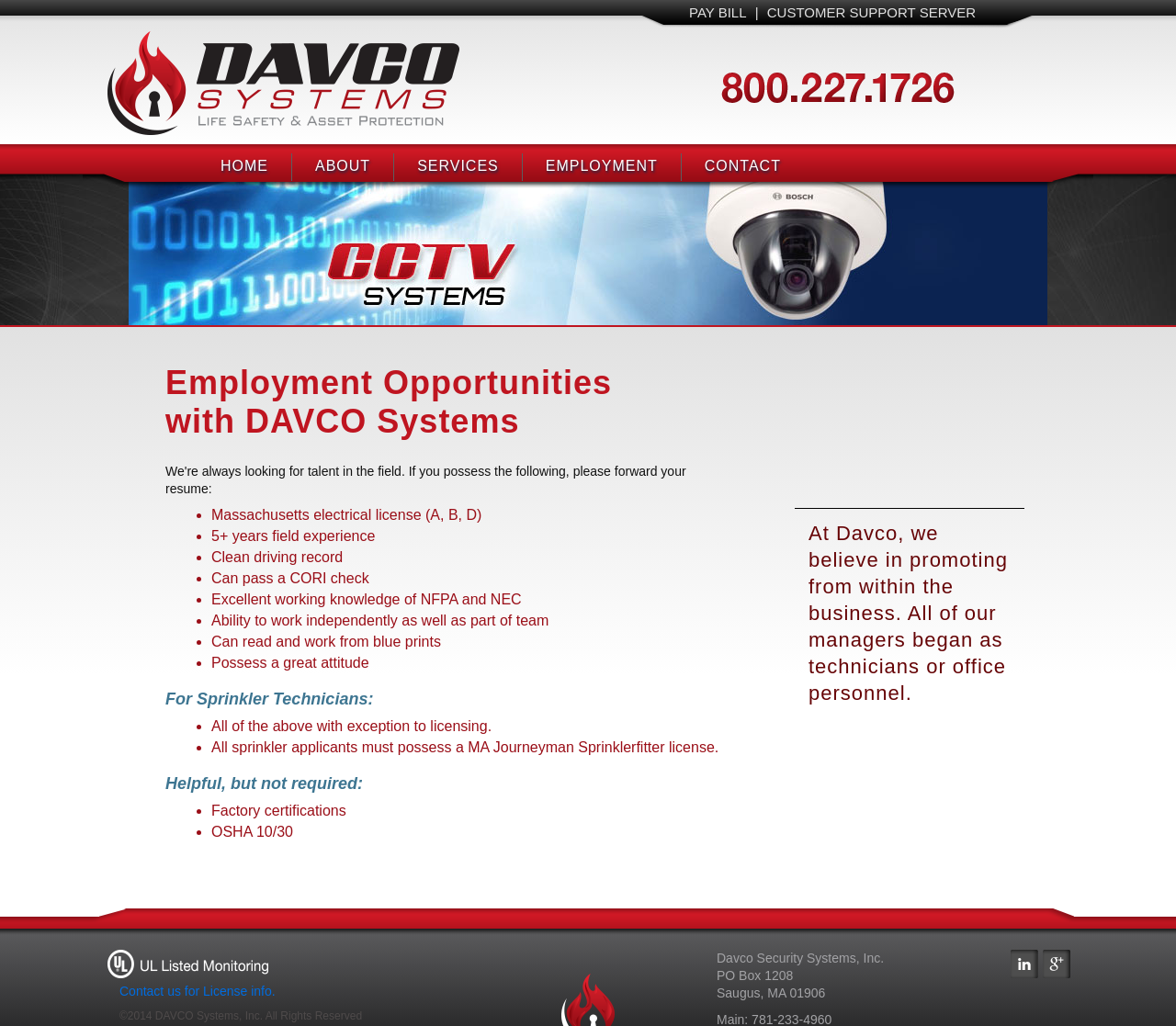Locate the bounding box coordinates of the clickable part needed for the task: "Click PAY BILL".

[0.582, 0.0, 0.639, 0.024]